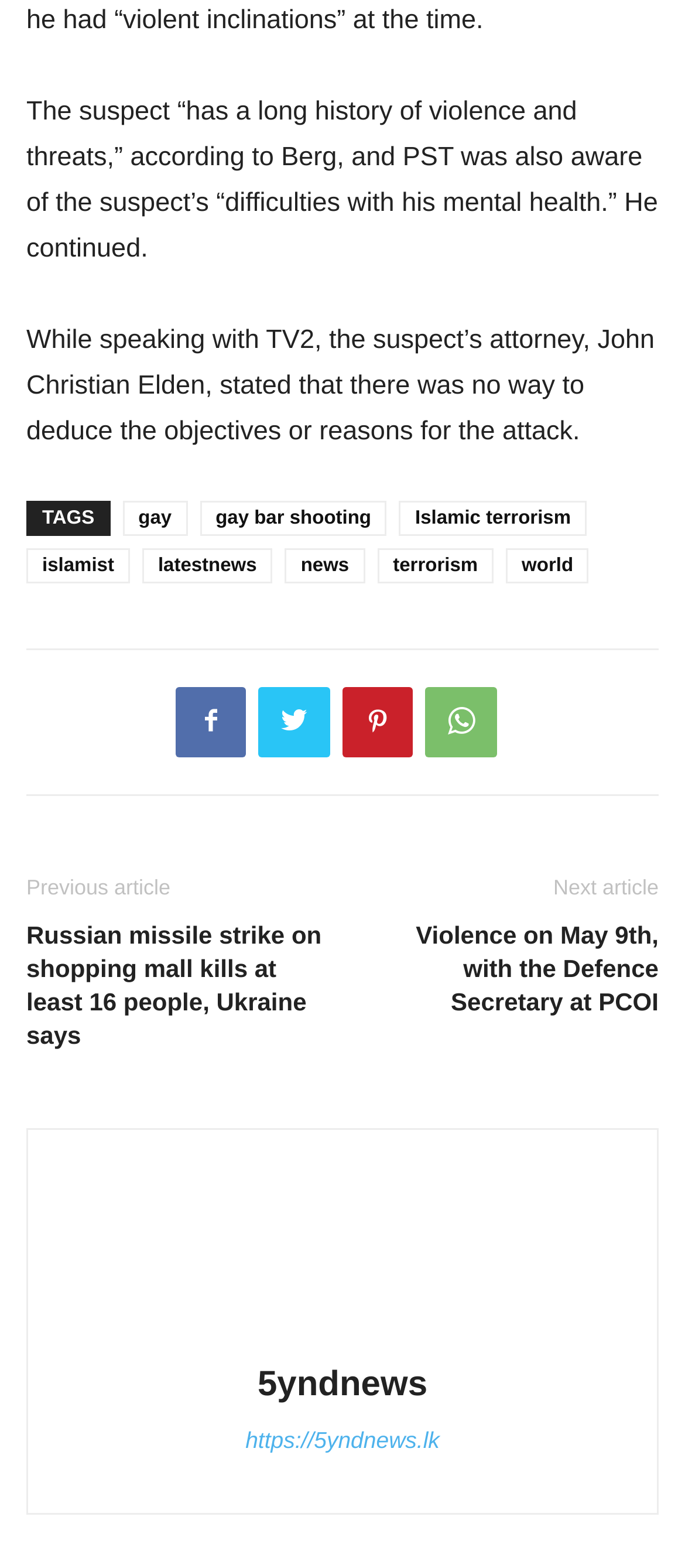Bounding box coordinates are specified in the format (top-left x, top-left y, bottom-right x, bottom-right y). All values are floating point numbers bounded between 0 and 1. Please provide the bounding box coordinate of the region this sentence describes: gay bar shooting

[0.292, 0.319, 0.565, 0.342]